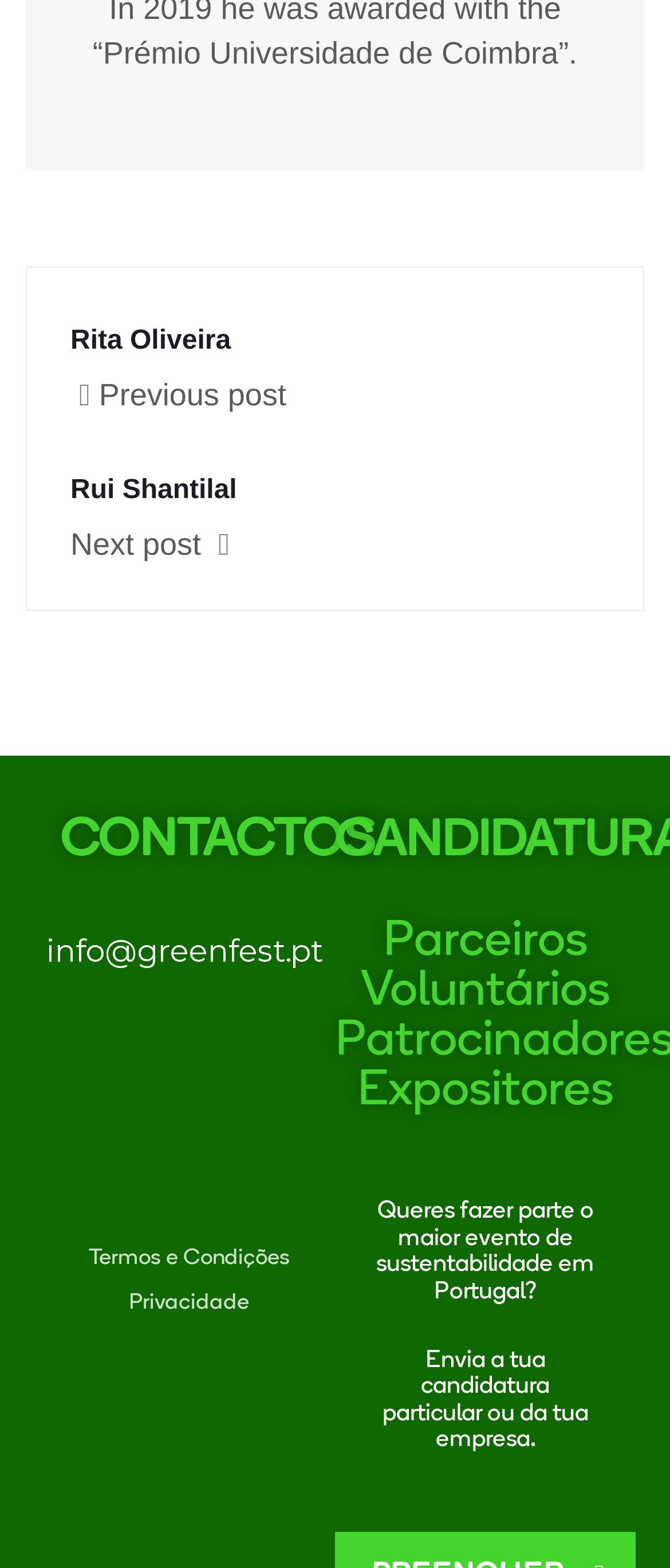Locate the bounding box coordinates of the UI element described by: "Privacidade". The bounding box coordinates should consist of four float numbers between 0 and 1, i.e., [left, top, right, bottom].

[0.051, 0.818, 0.5, 0.846]